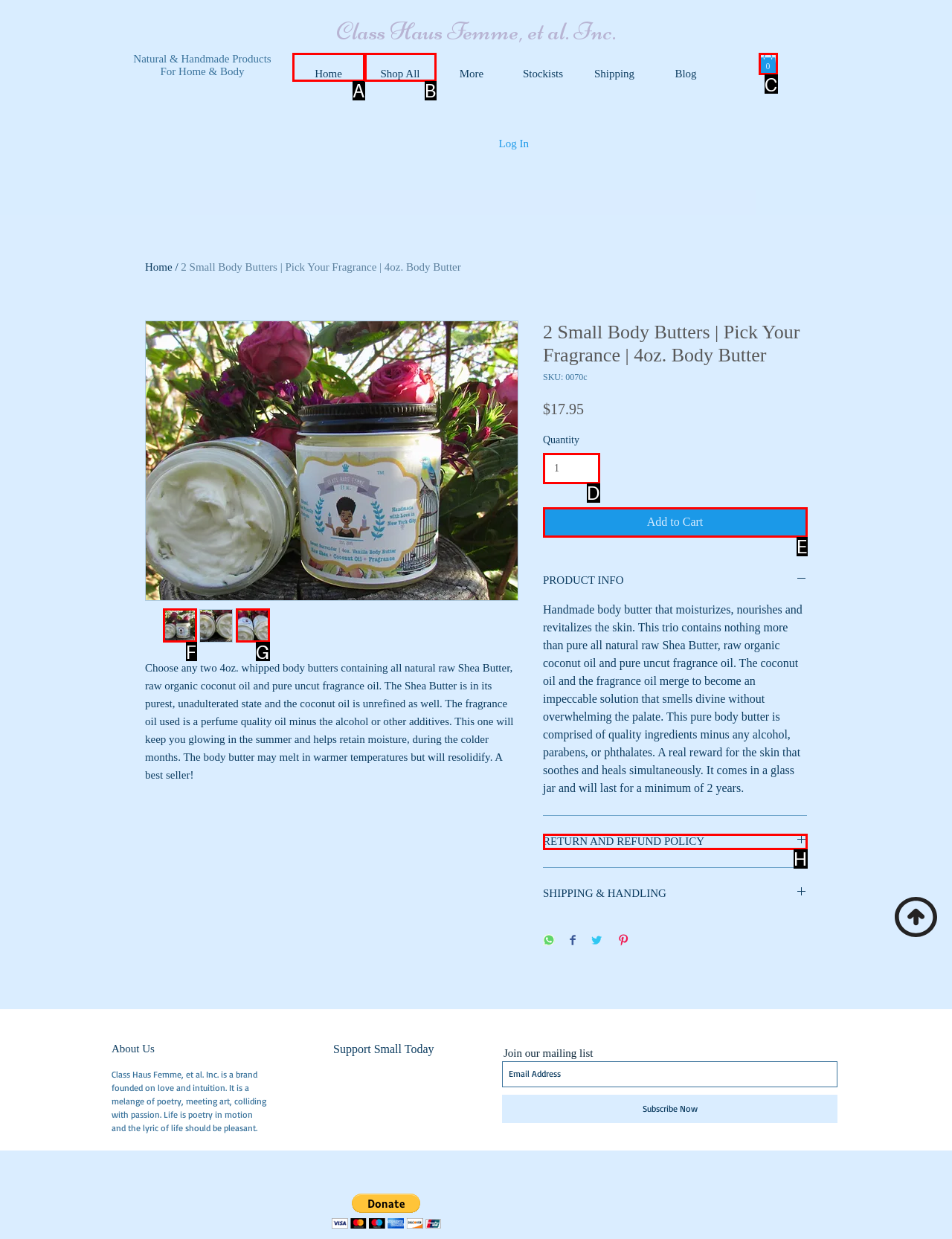Select the option that matches this description: RETURN AND REFUND POLICY
Answer by giving the letter of the chosen option.

H